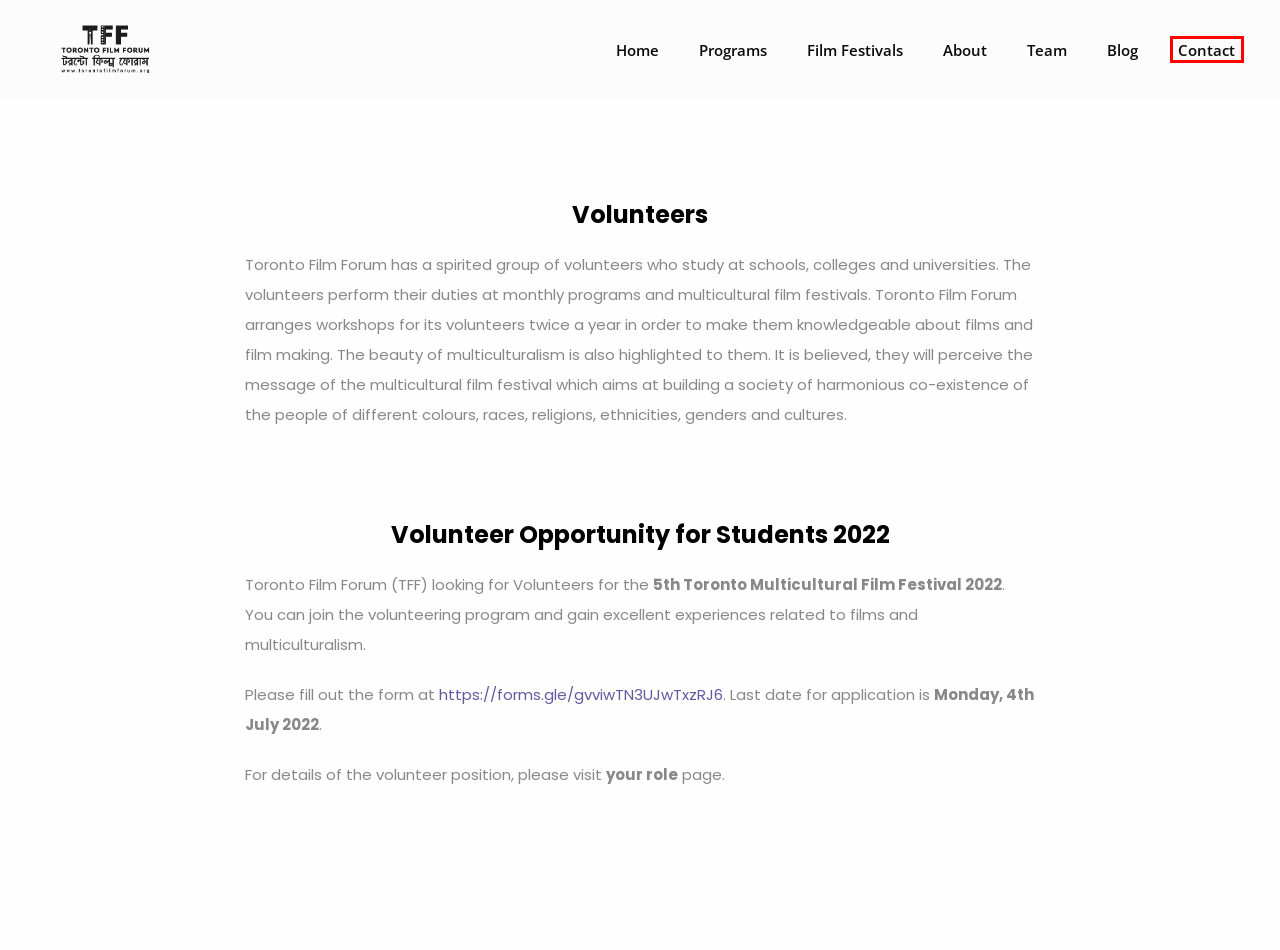Given a screenshot of a webpage with a red bounding box highlighting a UI element, choose the description that best corresponds to the new webpage after clicking the element within the red bounding box. Here are your options:
A. Contact – Toronto Film Forum
B. Team – Toronto Film Forum
C. Toronto Film Forum
D. About – Toronto Film Forum
E. Publication – Toronto Film Forum
F. Film Festivals – Toronto Film Forum
G. Blog – Toronto Film Forum
H. Monthly Programs – Toronto Film Forum

A